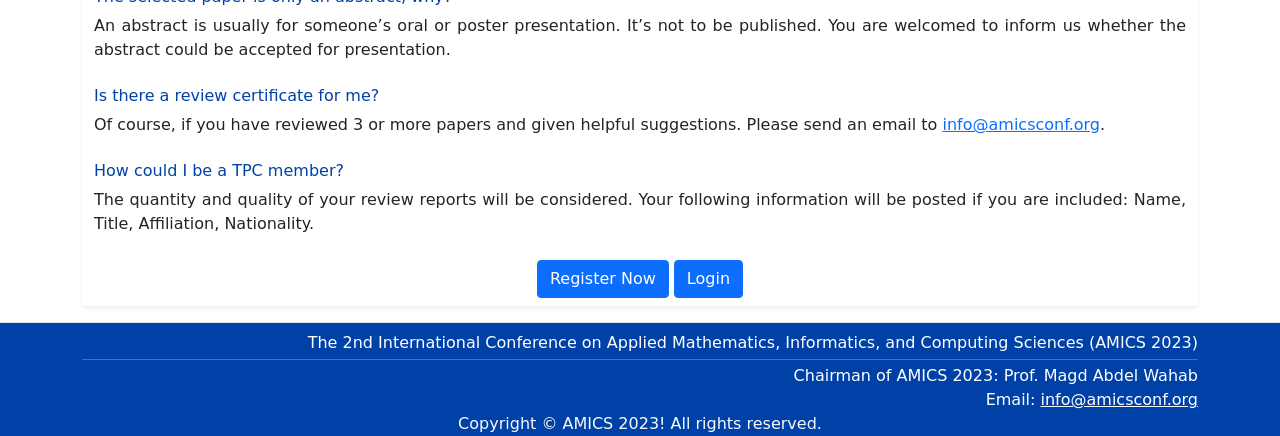How to get a review certificate?
Give a detailed explanation using the information visible in the image.

According to the text 'Of course, if you have reviewed 3 or more papers and given helpful suggestions.' on the webpage, it can be inferred that to get a review certificate, one needs to review 3 or more papers and provide helpful suggestions.